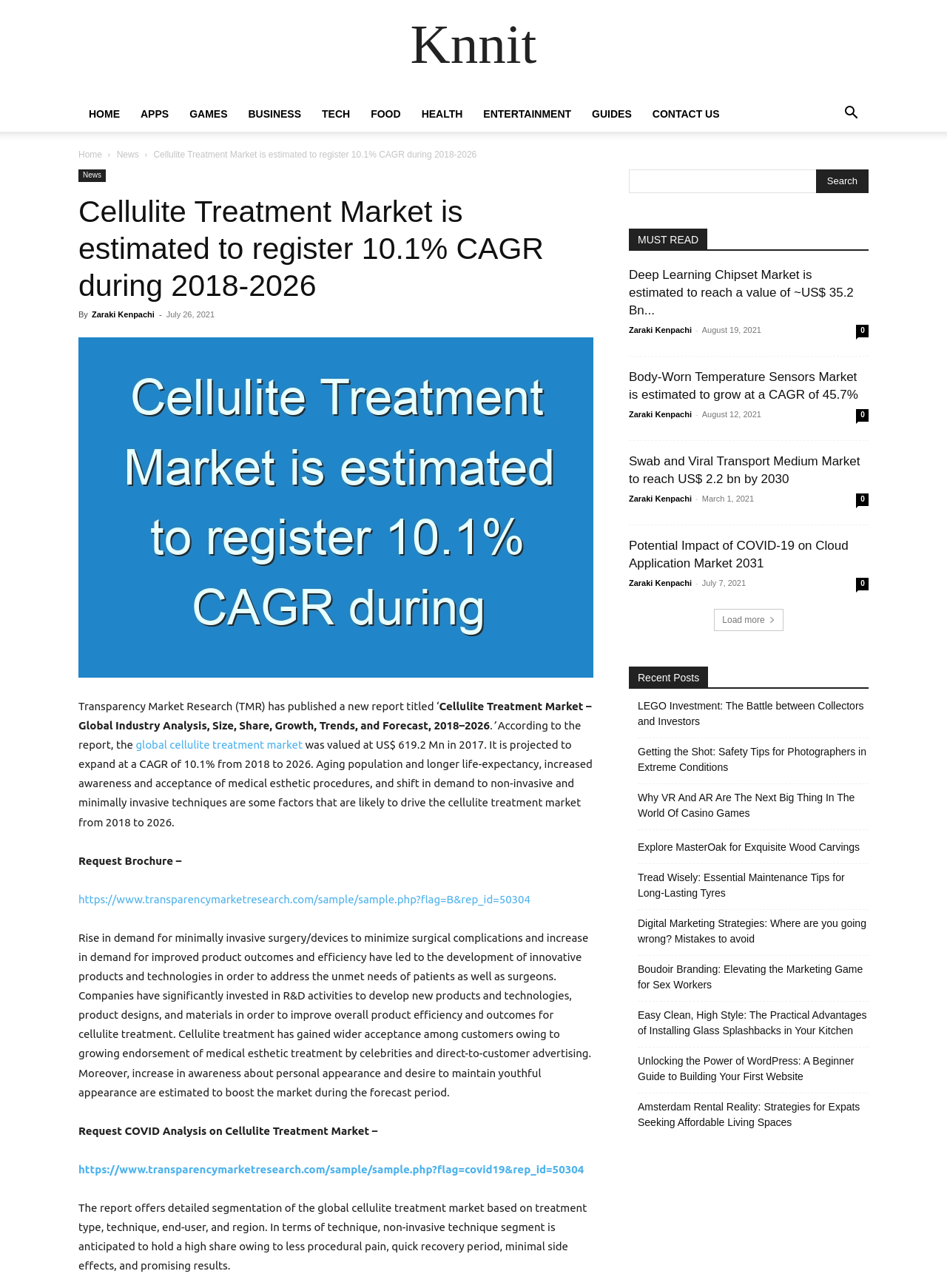Can you find the bounding box coordinates of the area I should click to execute the following instruction: "Read the 'Cellulite Treatment Market is estimated to register 10.1% CAGR during 2018-2026' article"?

[0.162, 0.116, 0.503, 0.124]